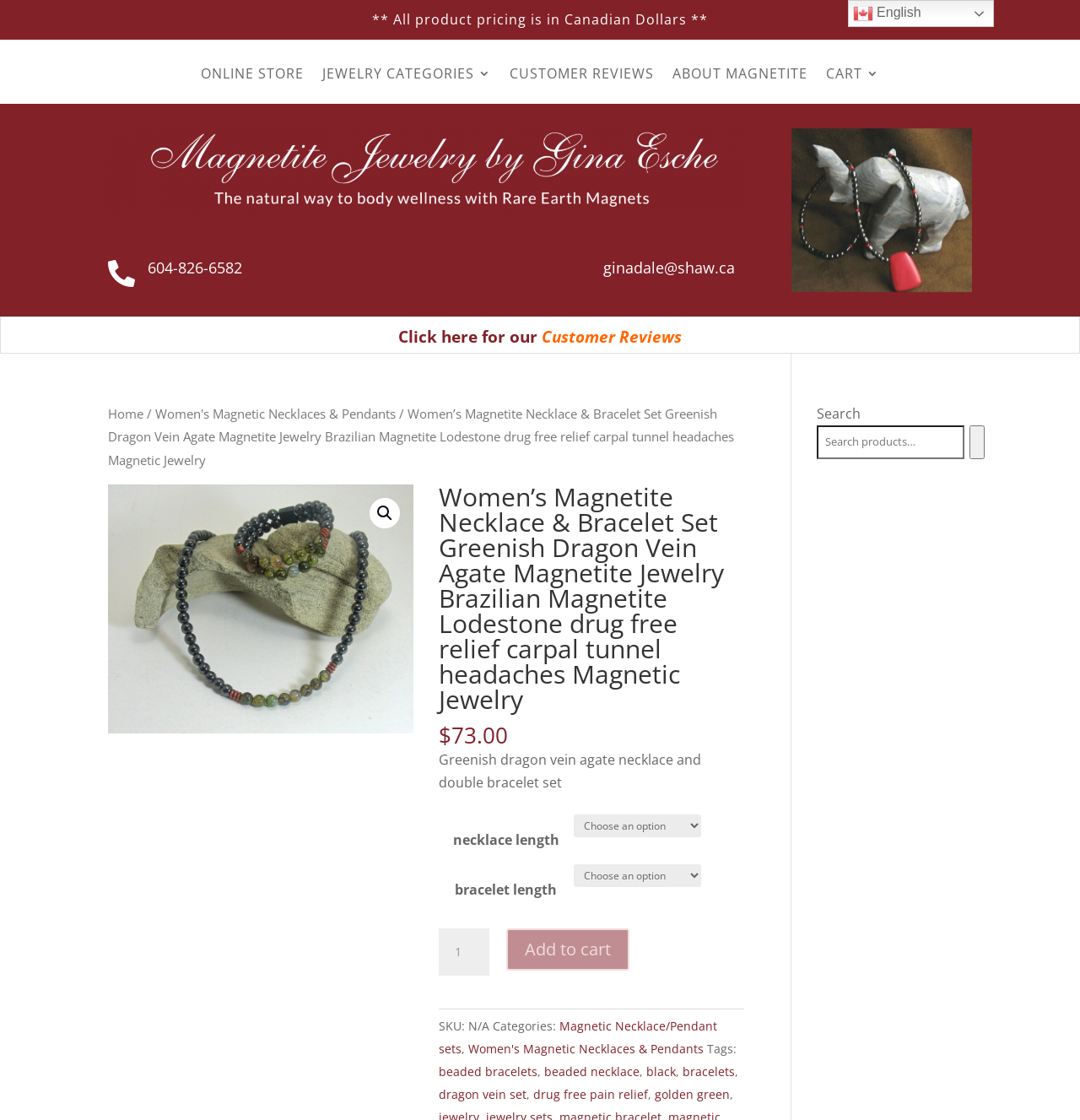Please locate the bounding box coordinates of the element that should be clicked to achieve the given instruction: "Click the 'ONLINE STORE' link".

[0.186, 0.06, 0.281, 0.093]